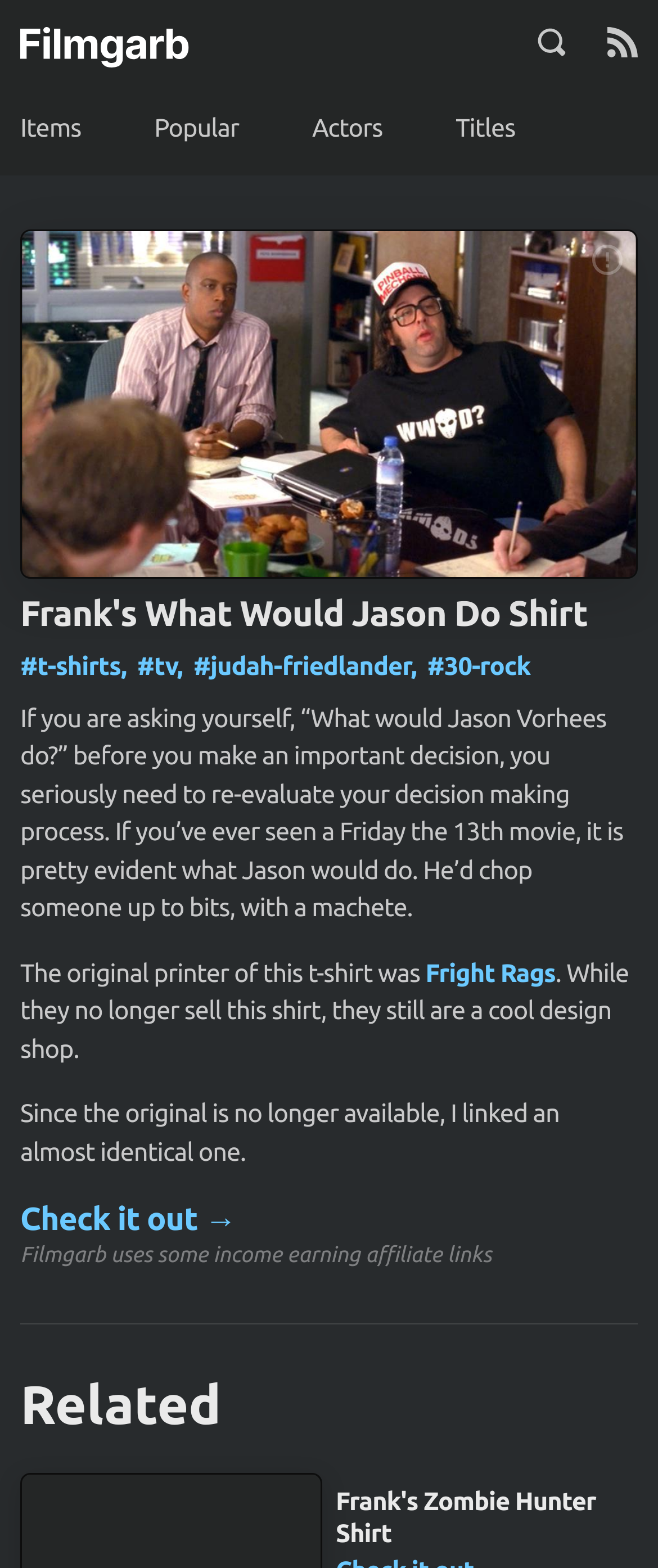Locate the UI element that matches the description #judah-friedlander, in the webpage screenshot. Return the bounding box coordinates in the format (top-left x, top-left y, bottom-right x, bottom-right y), with values ranging from 0 to 1.

[0.294, 0.415, 0.641, 0.433]